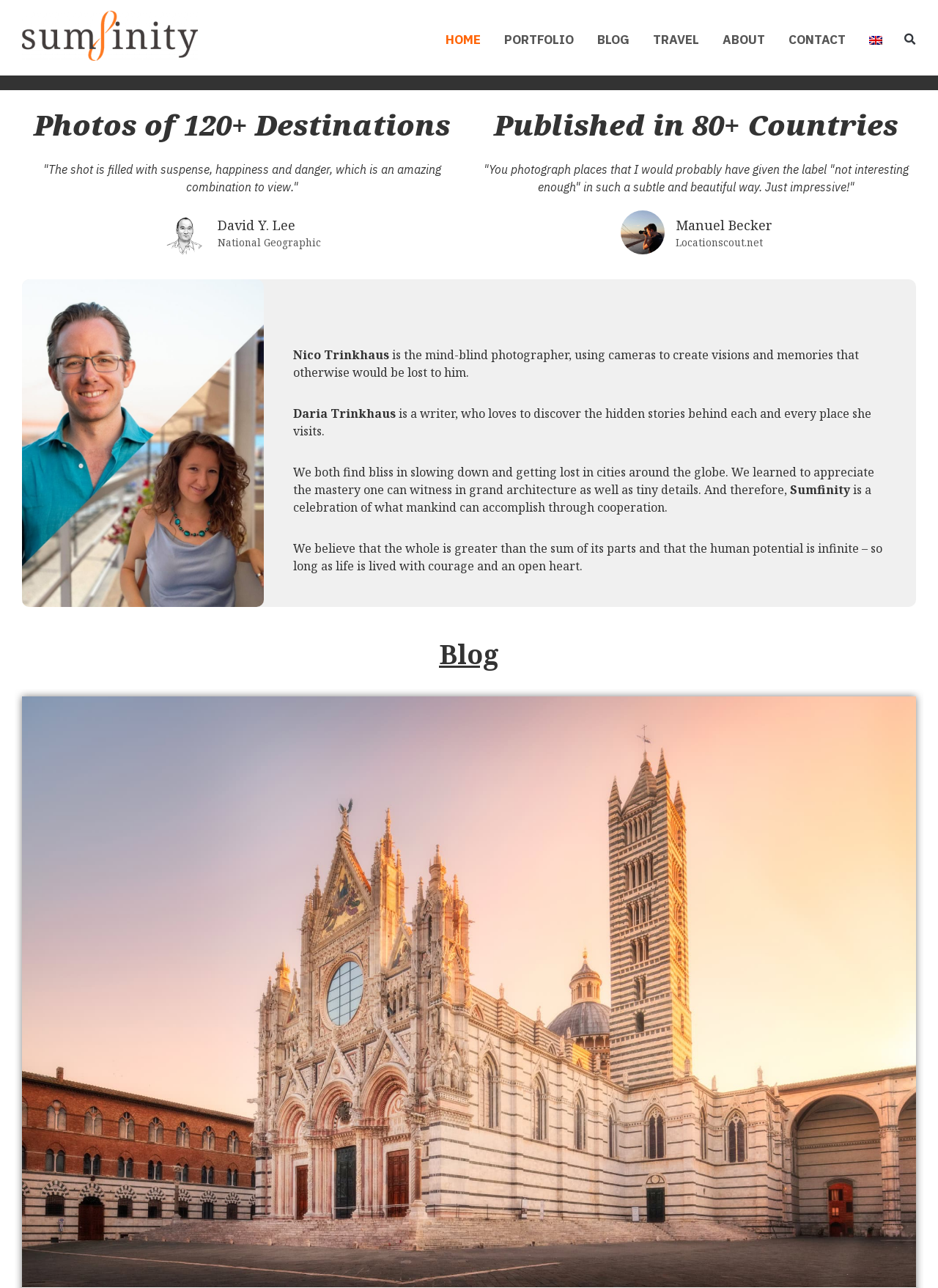Using the provided element description: "alt="Sumfinity Logo" title="sumfinity-logo-small"", determine the bounding box coordinates of the corresponding UI element in the screenshot.

[0.023, 0.008, 0.211, 0.047]